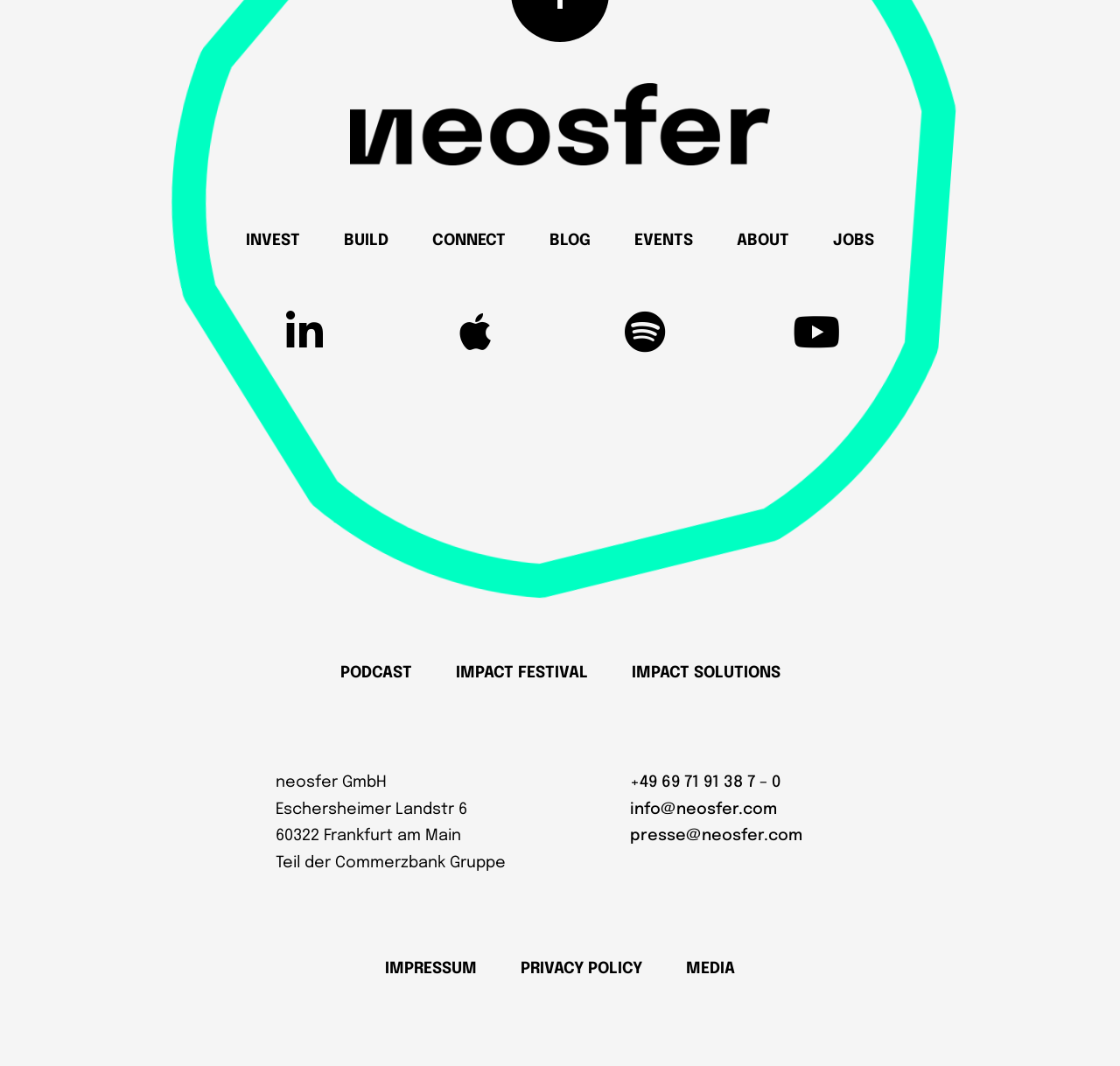Answer the following query with a single word or phrase:
What is the first menu item?

Home page